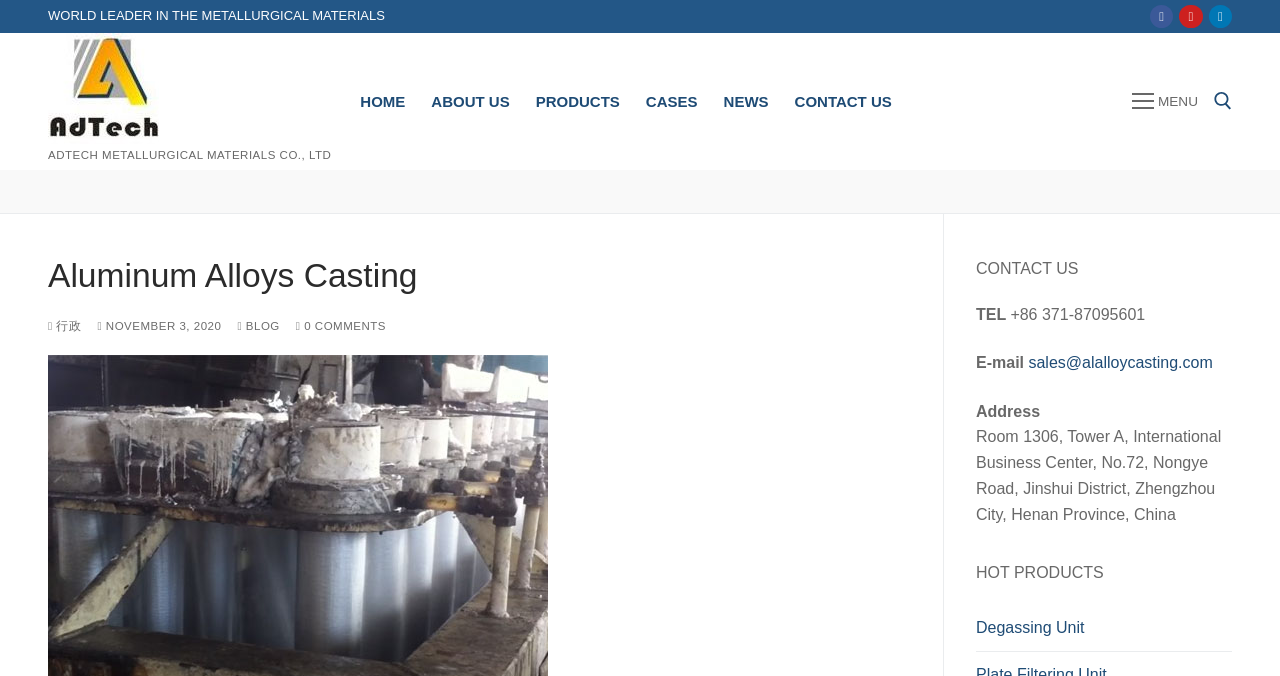Give a one-word or one-phrase response to the question:
What is the company name?

ADTECH METALLURGICAL MATERIALS CO., LTD